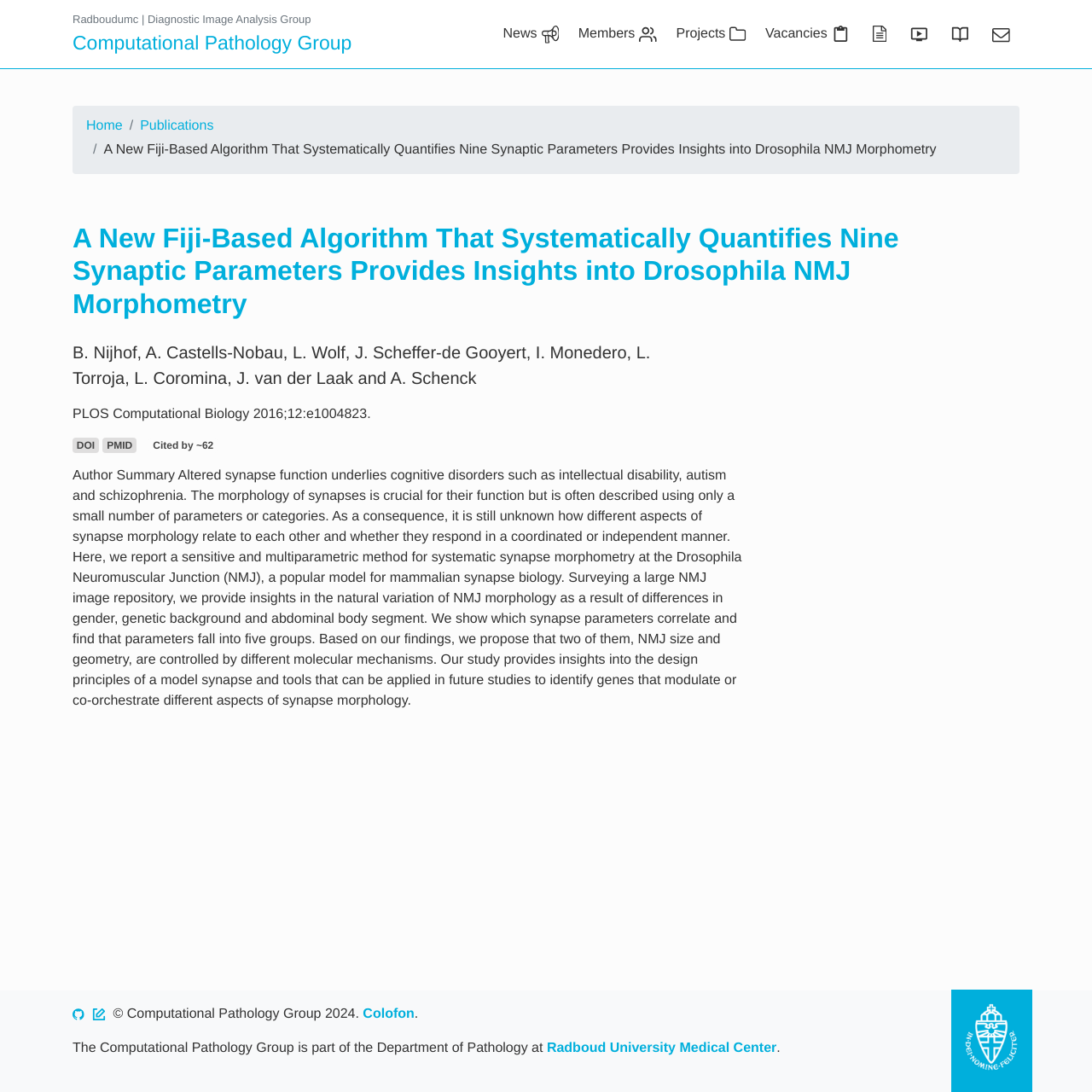Please determine the bounding box coordinates of the section I need to click to accomplish this instruction: "Click on the 'Home' link".

None